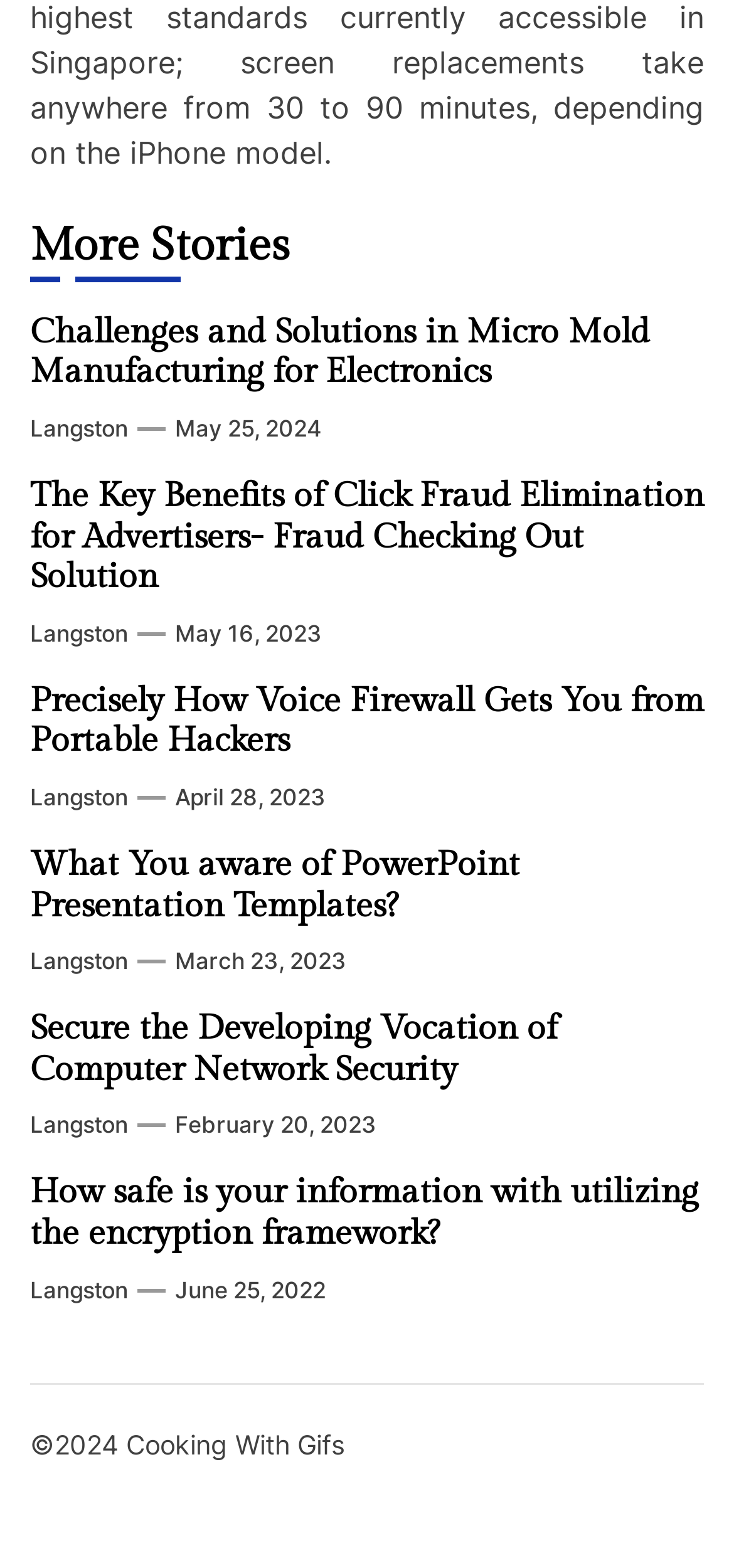Locate and provide the bounding box coordinates for the HTML element that matches this description: "May 16, 2023May 17, 2023".

[0.238, 0.393, 0.438, 0.415]